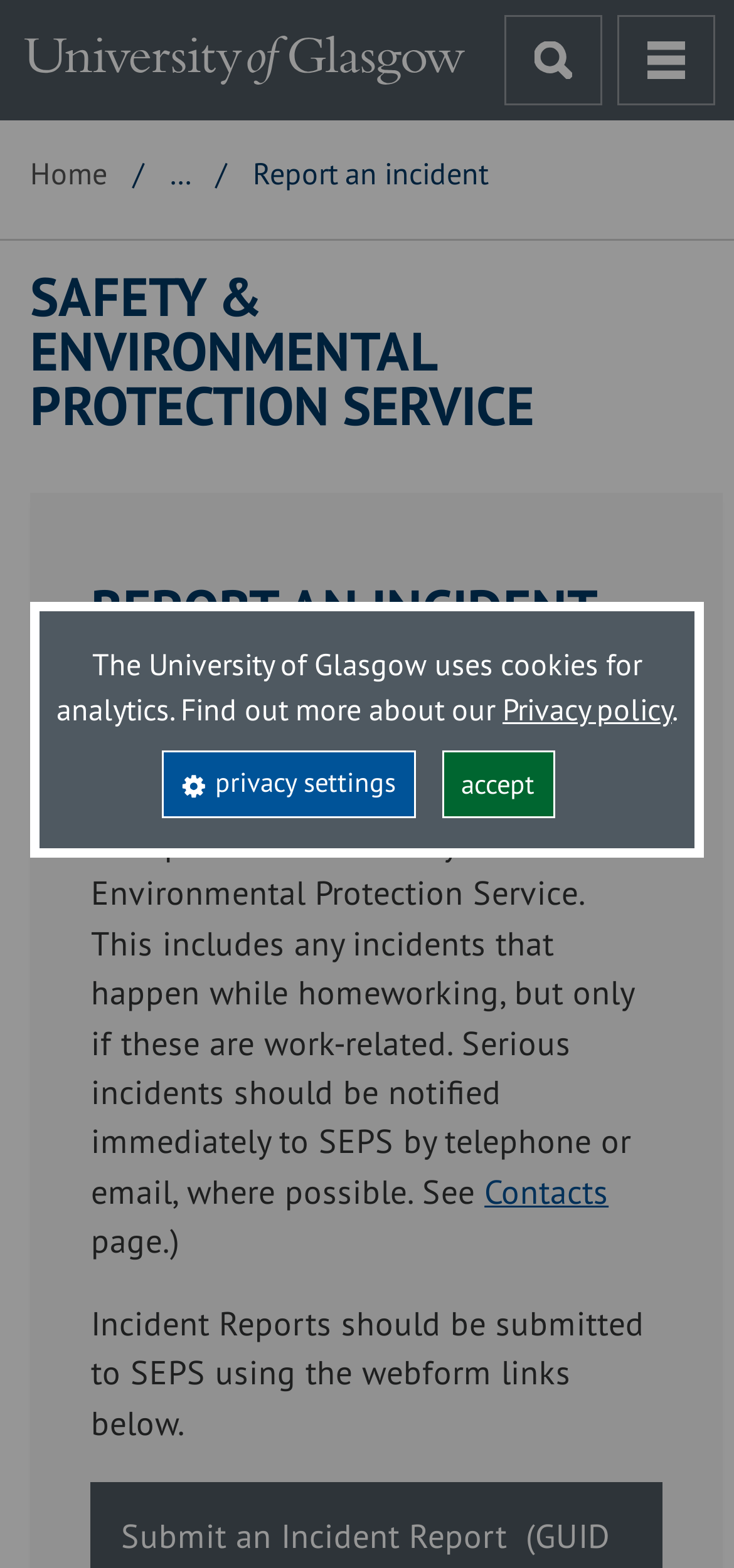What is the purpose of this webpage?
Examine the webpage screenshot and provide an in-depth answer to the question.

Based on the webpage content, it appears that the purpose of this webpage is to allow users to report an incident related to safety and environmental protection at the University of Glasgow. The webpage provides information on what types of incidents need to be reported and how to submit an incident report.